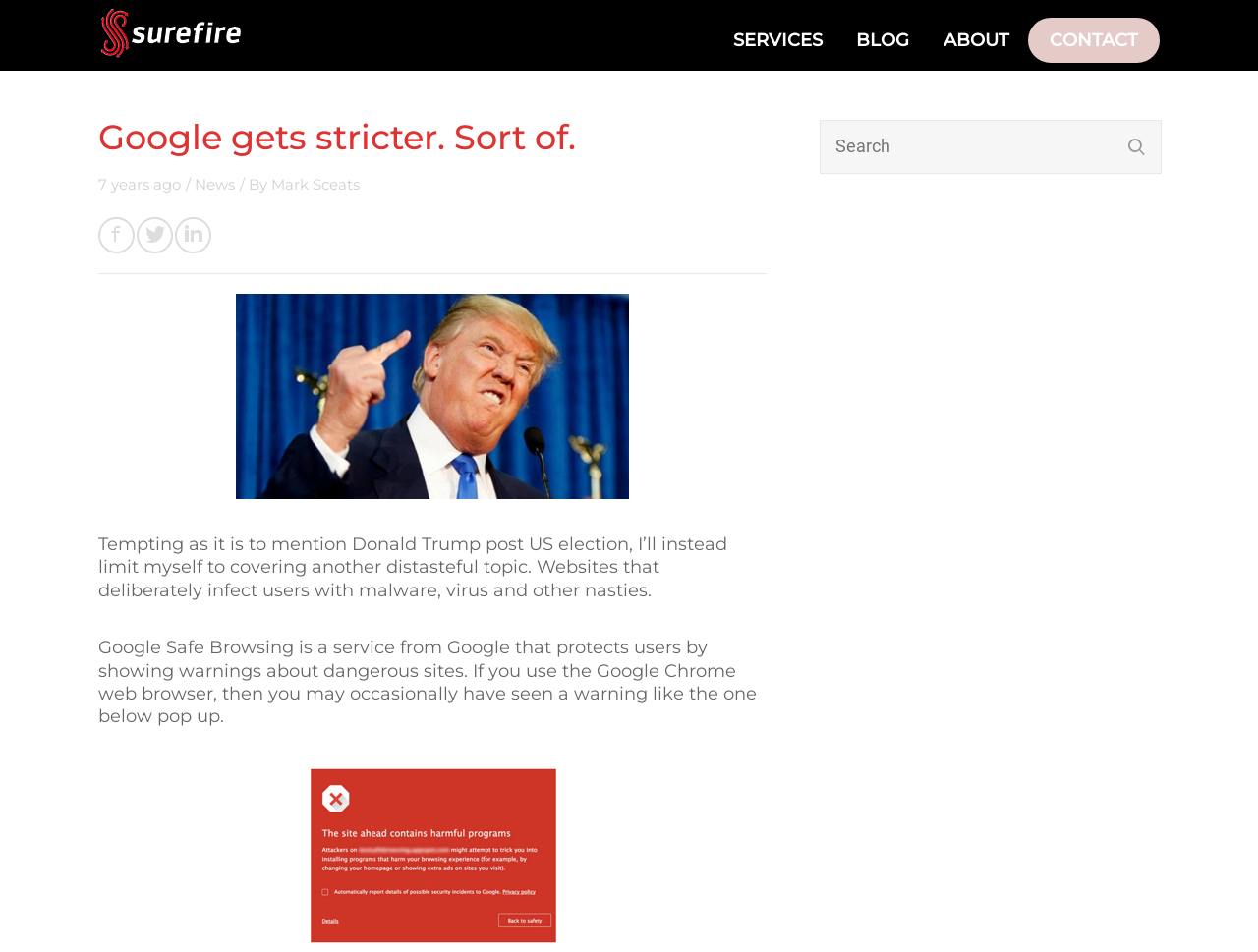How many images are there in the article?
Refer to the image and offer an in-depth and detailed answer to the question.

I looked at the article and found three images: one with the text 'Trump, malware, virus and other nasties', one with the text 'Google Safe Browsing warning', and one with the logo of SureFire Marketing.